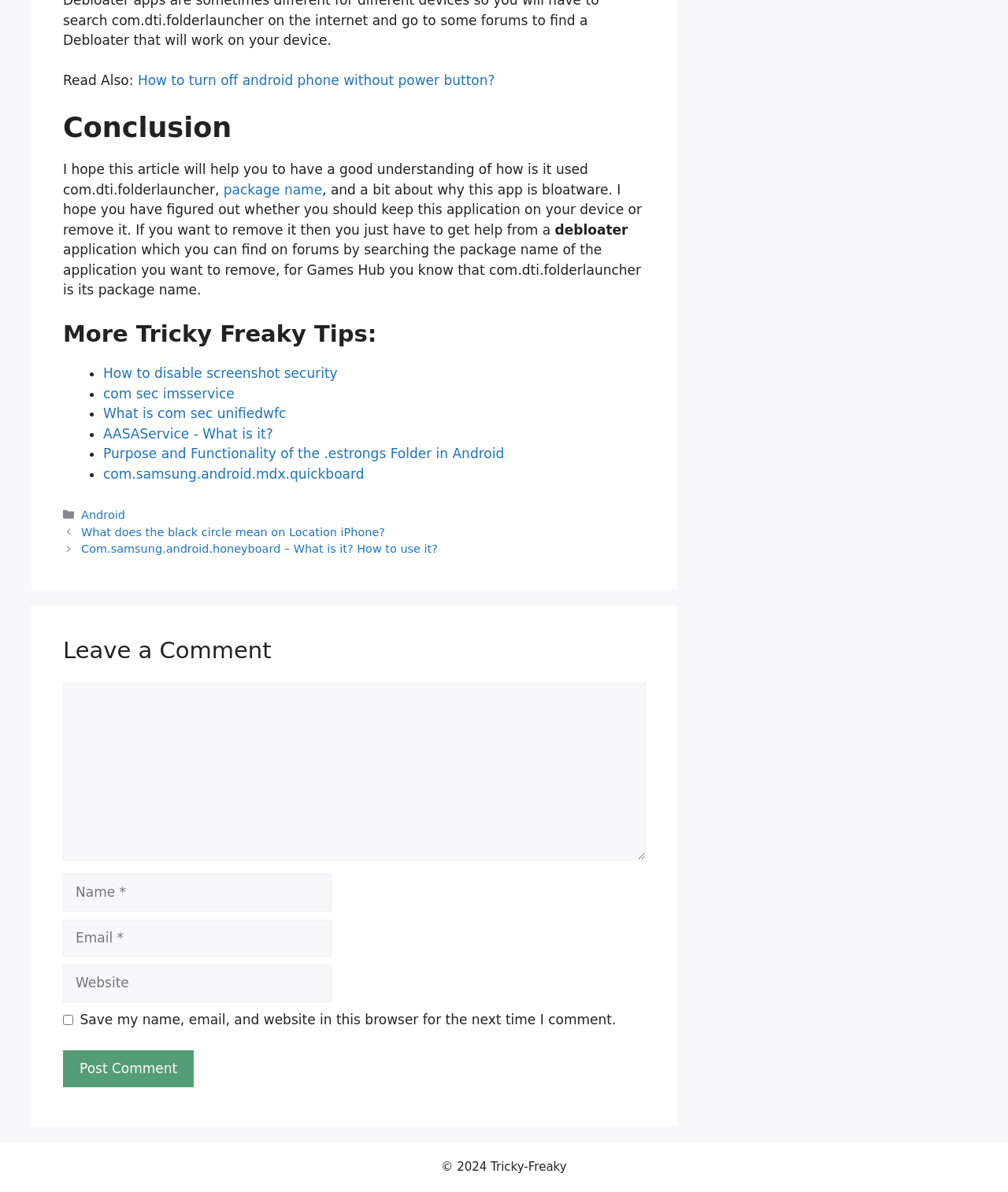What type of content is listed under 'More Tricky Freaky Tips'?
Refer to the image and give a detailed answer to the question.

The content listed under 'More Tricky Freaky Tips' can be determined by examining the elements with IDs 594 to 605. These elements are list markers and links, which suggest that they are pointing to other articles or tips related to the topic of the webpage.